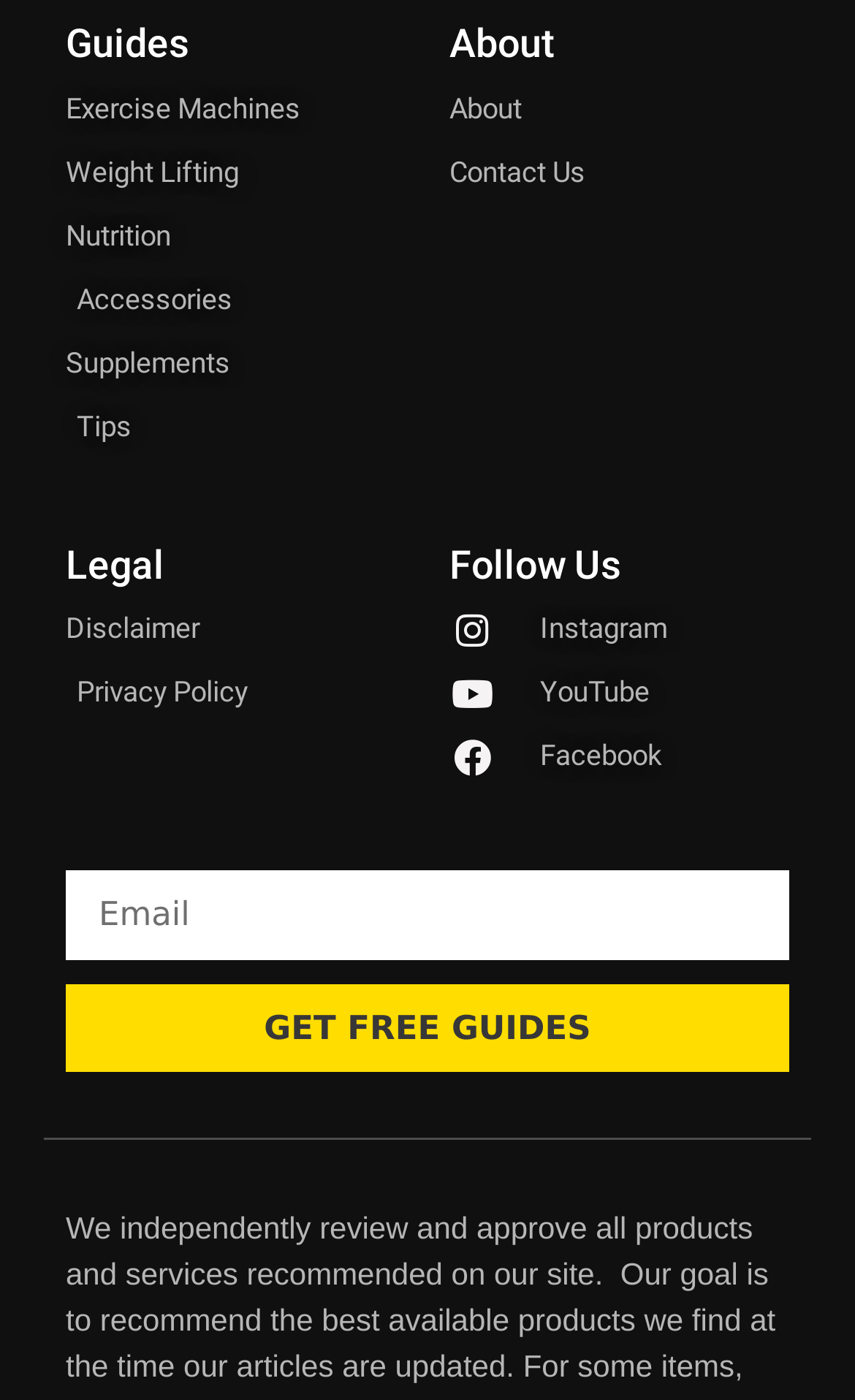Based on the element description, predict the bounding box coordinates (top-left x, top-left y, bottom-right x, bottom-right y) for the UI element in the screenshot: Casa Santa Barbara

None